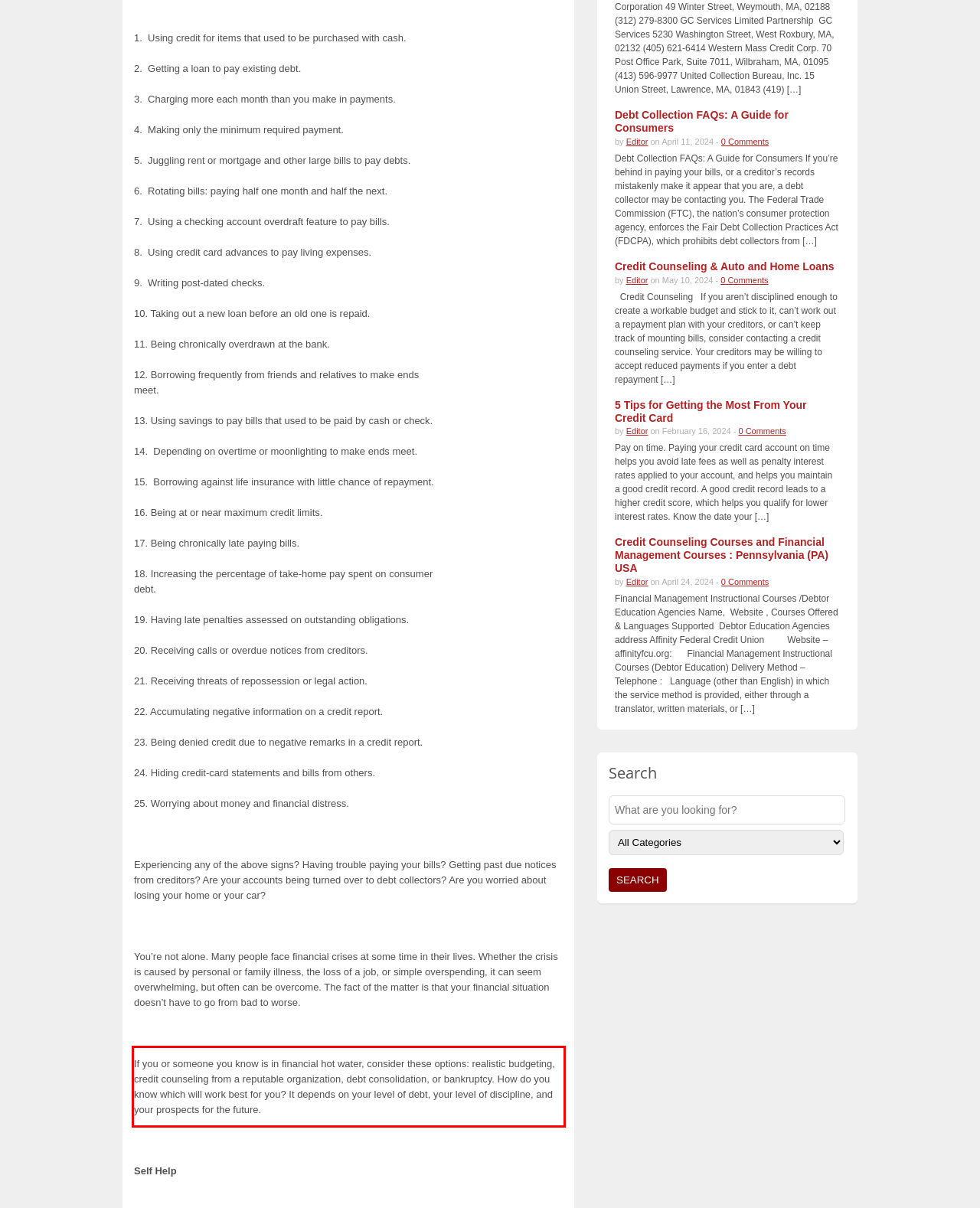Given a screenshot of a webpage containing a red bounding box, perform OCR on the text within this red bounding box and provide the text content.

If you or someone you know is in financial hot water, consider these options: realistic budgeting, credit counseling from a reputable organization, debt consolidation, or bankruptcy. How do you know which will work best for you? It depends on your level of debt, your level of discipline, and your prospects for the future.